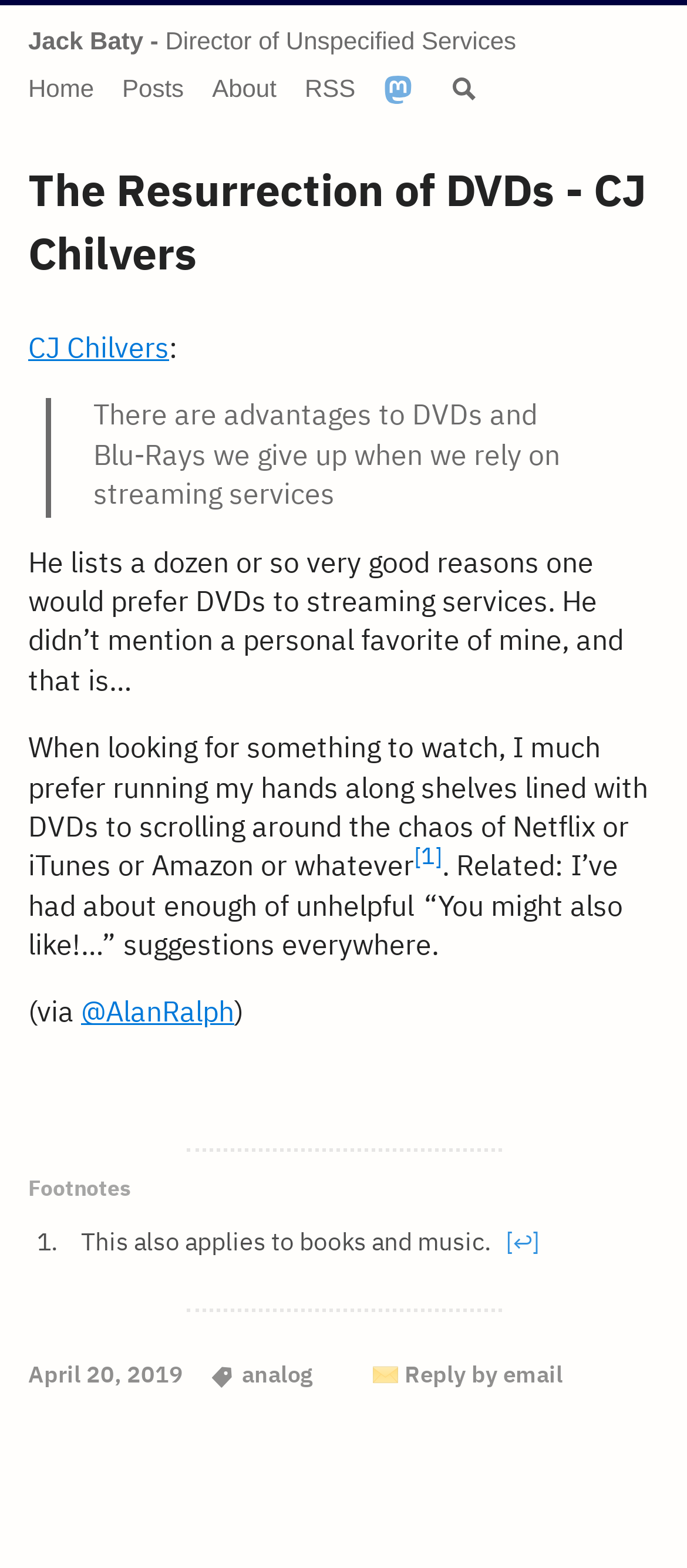Determine the bounding box coordinates of the element that should be clicked to execute the following command: "read the post by CJ Chilvers".

[0.041, 0.215, 0.246, 0.232]